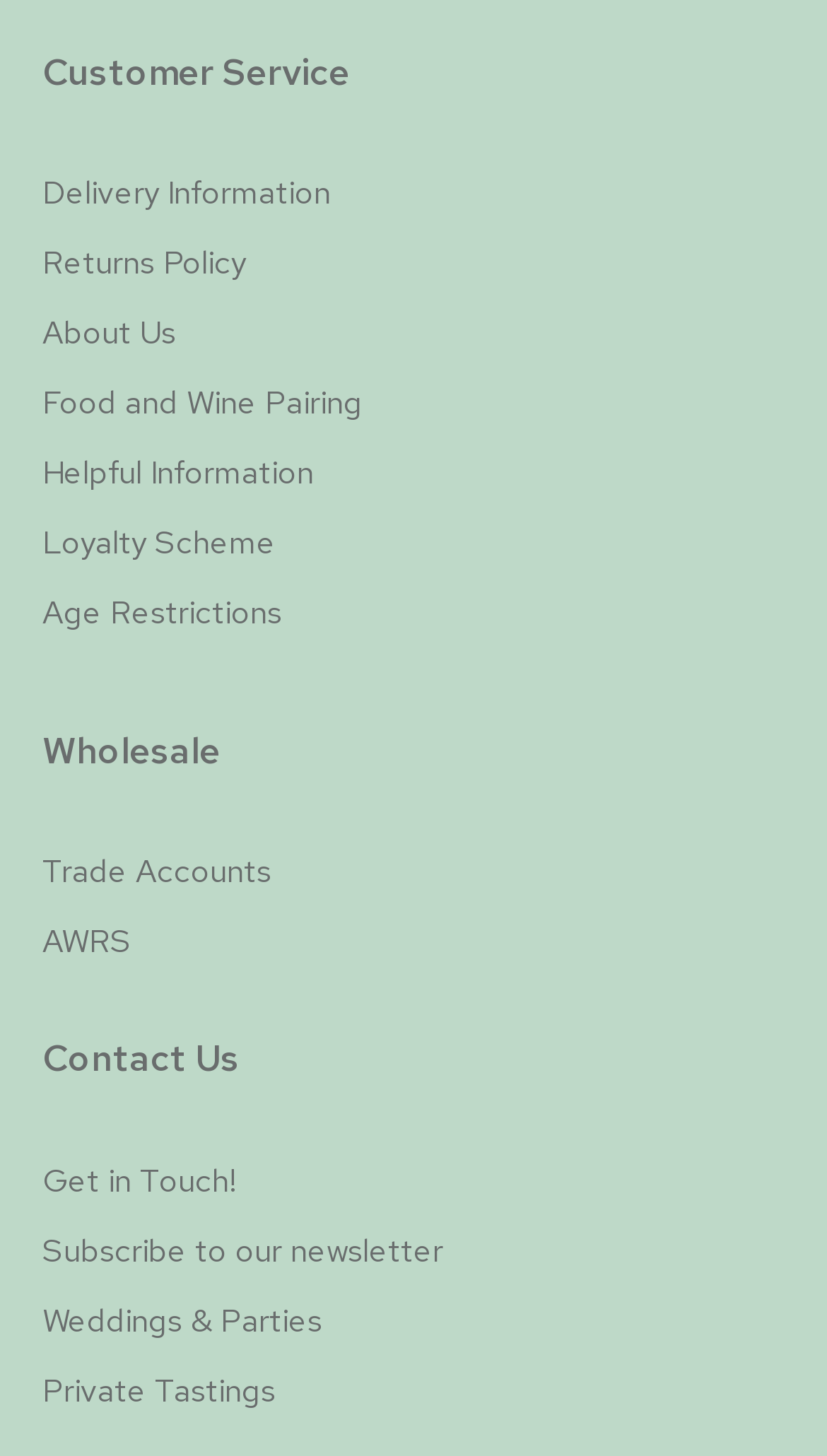For the element described, predict the bounding box coordinates as (top-left x, top-left y, bottom-right x, bottom-right y). All values should be between 0 and 1. Element description: Get in Touch!

[0.051, 0.796, 0.285, 0.825]